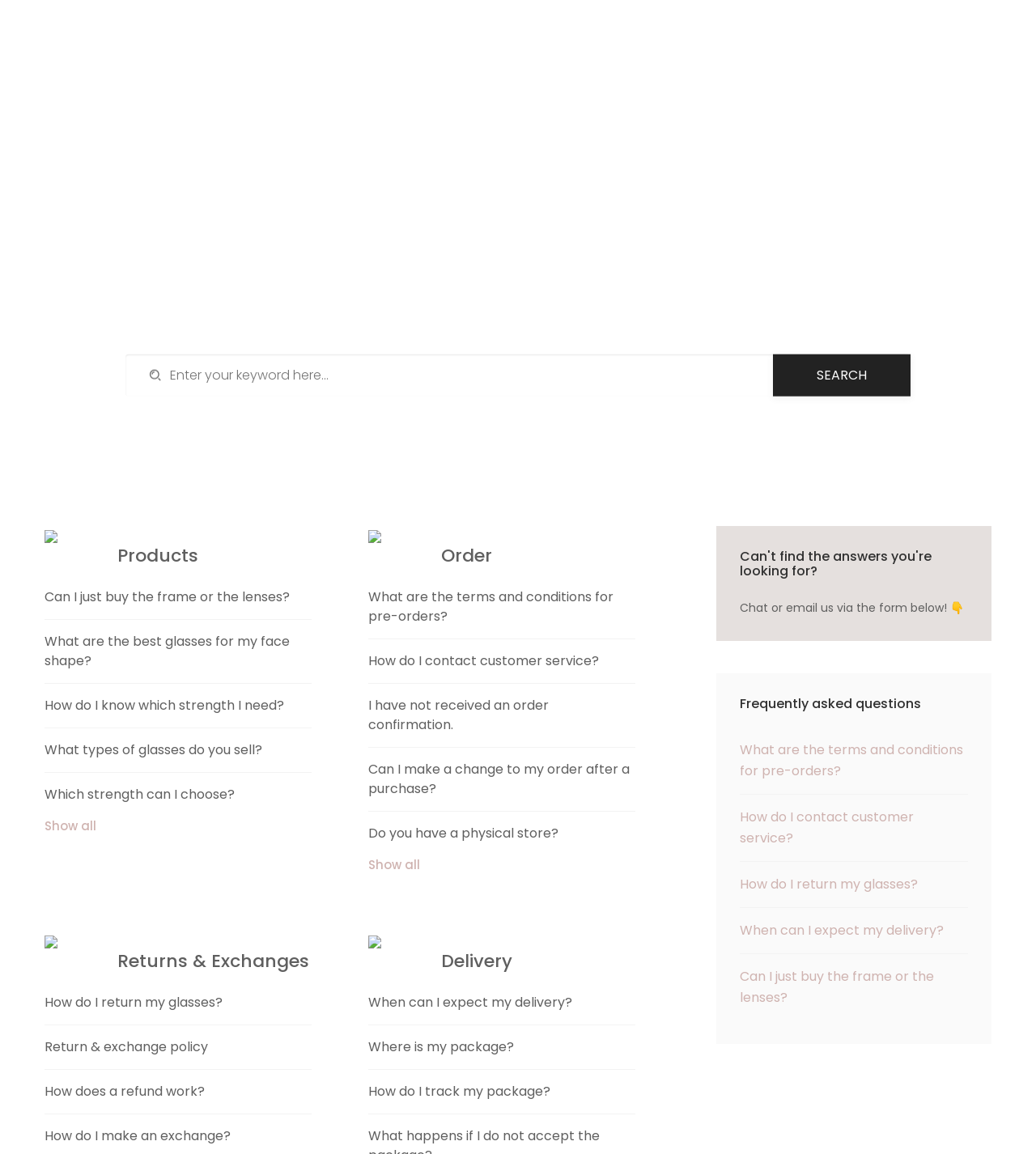Provide an in-depth caption for the webpage.

This webpage is a FAQ (Frequently Asked Questions) page for GLAS, a company that sells glasses. At the top of the page, there is a link to go back to the main website, WEARGLAS.COM. Below that, there is a heading that reads "QUESTIONS AND ANSWERS". 

To the right of the heading, there is a search box where users can enter keywords to find specific answers. Next to the search box, there is a "Search" button. 

Below the search box, there are three main sections: Products, Order, and Returns & Exchanges. Each section has a heading and several links to specific questions and answers. The Products section has five links, including "Can I just buy the frame or the lenses?" and "What types of glasses do you sell?". The Order section has five links, including "What are the terms and conditions for pre-orders?" and "Can I make a change to my order after a purchase?". The Returns & Exchanges section has five links, including "How do I return my glasses?" and "How does a refund work?".

To the right of these sections, there is another section called Delivery, which has three links, including "When can I expect my delivery?" and "How do I track my package?".

At the bottom of the page, there are two complementary sections. The first section has a heading that reads "Can't find the answers you're looking for?" and invites users to chat or email the company via a form below. The second section has a heading that reads "Frequently asked questions" and lists four links to popular questions, including "What are the terms and conditions for pre-orders?" and "How do I return my glasses?".

Throughout the page, there are several images, but they do not contain any descriptive text.